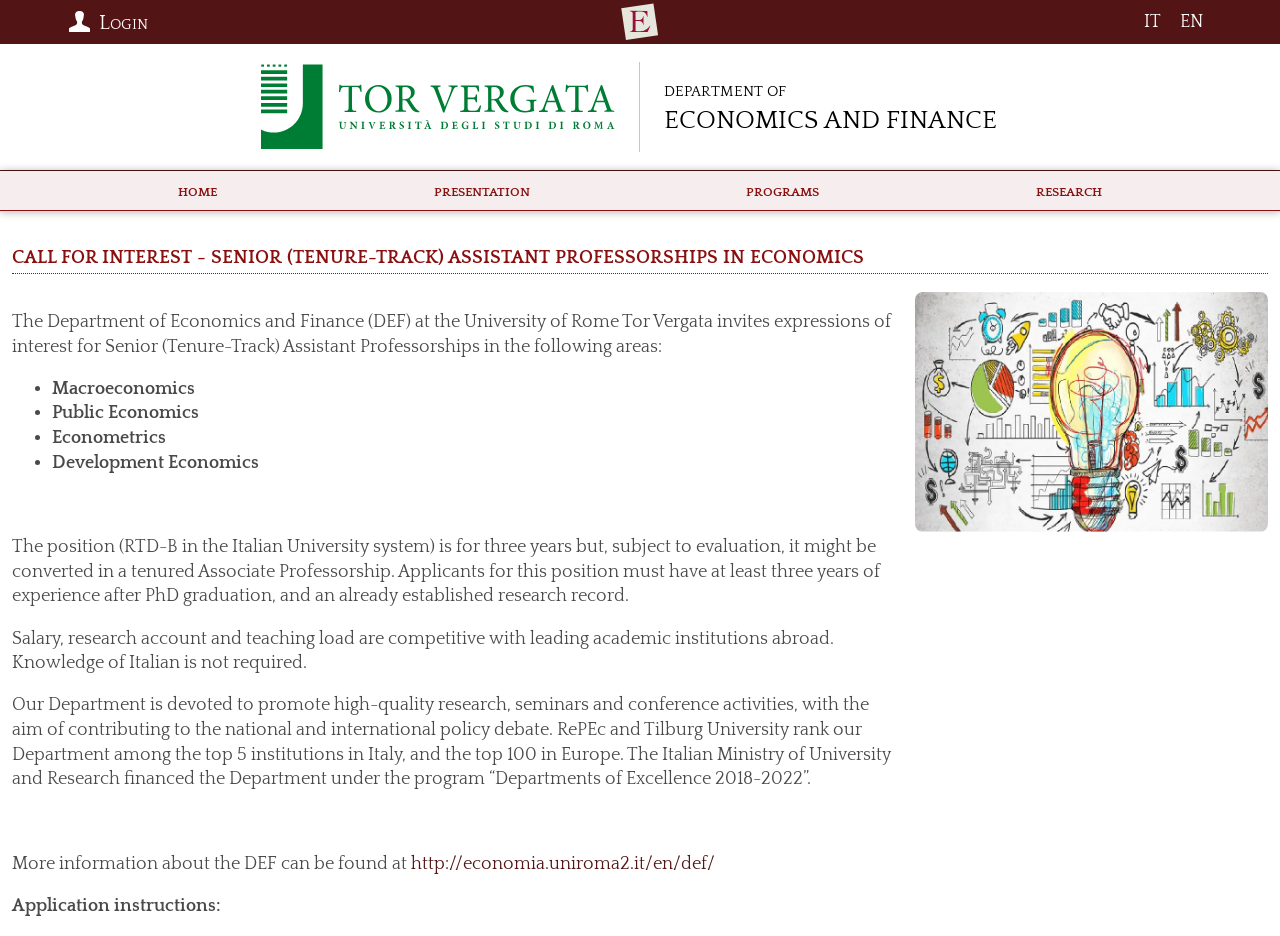Illustrate the webpage thoroughly, mentioning all important details.

The webpage is about a call for interest for senior tenure-track assistant professorships in economics at the University of Rome Tor Vergata. At the top right corner, there are language options, including "IT" and "EN". On the top left, there is a "Login" button. Below the language options, there is a link to the "School of Economics" and an image with a link to the "Department of Economics and Finance". 

The main content of the webpage is divided into sections. The first section has a heading "Department of Economics and Finance" and describes the call for interest. Below this section, there are three links to "HOME", "PROGRAMS", and "RESEARCH" at the top. 

The main content is a presentation of the call for interest, which includes a description of the position, the requirements, and the benefits. The position is for three years, but it may be converted into a tenured associate professorship. The salary, research account, and teaching load are competitive with leading academic institutions abroad. 

The webpage also highlights the department's research excellence, mentioning its ranking among the top 5 institutions in Italy and the top 100 in Europe. Additionally, it provides a link to the department's website for more information. 

At the bottom of the page, there are application instructions and a link to the call for interest with an associated image.